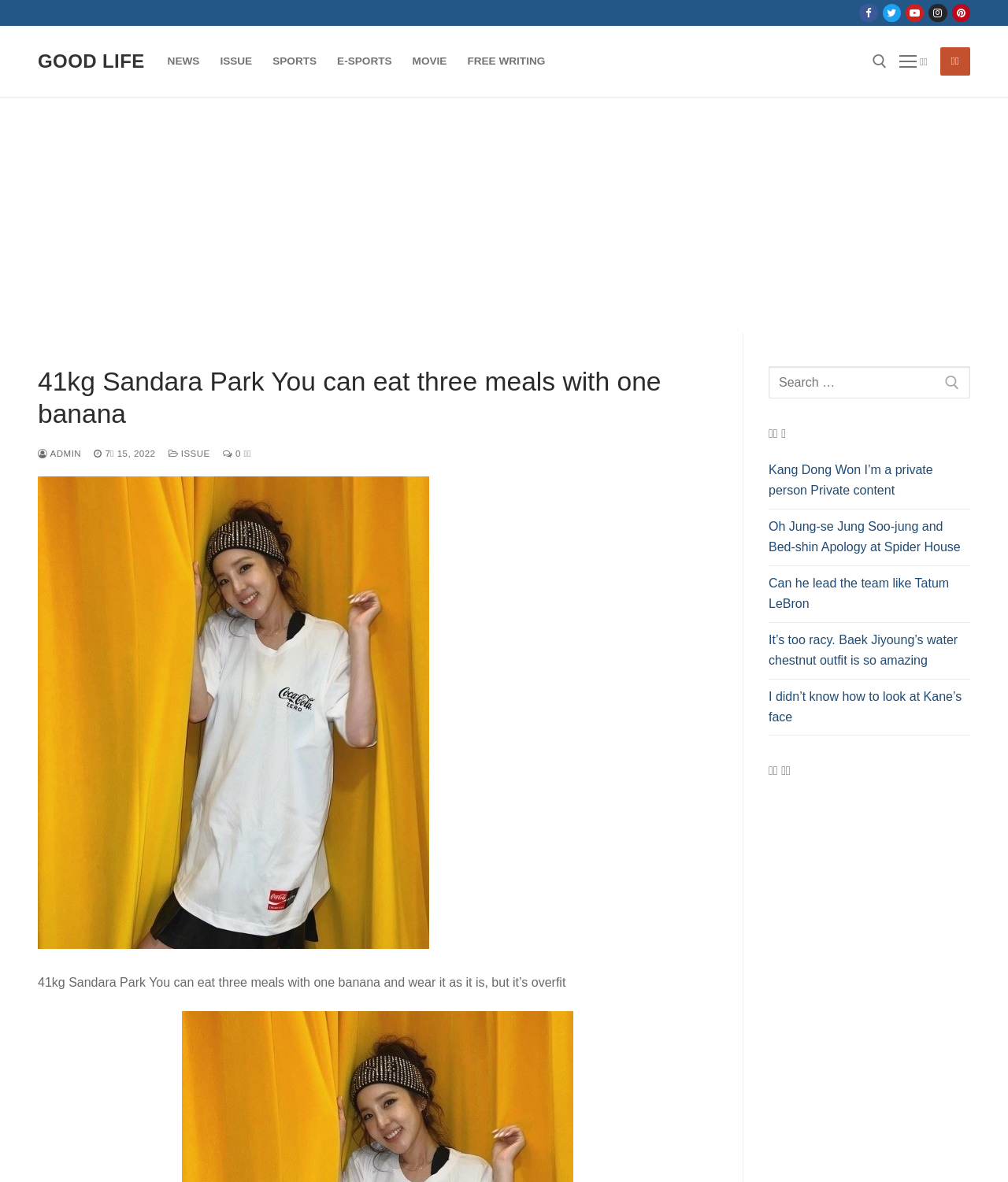What is the name of the celebrity in the article?
Examine the screenshot and reply with a single word or phrase.

Sandara Park